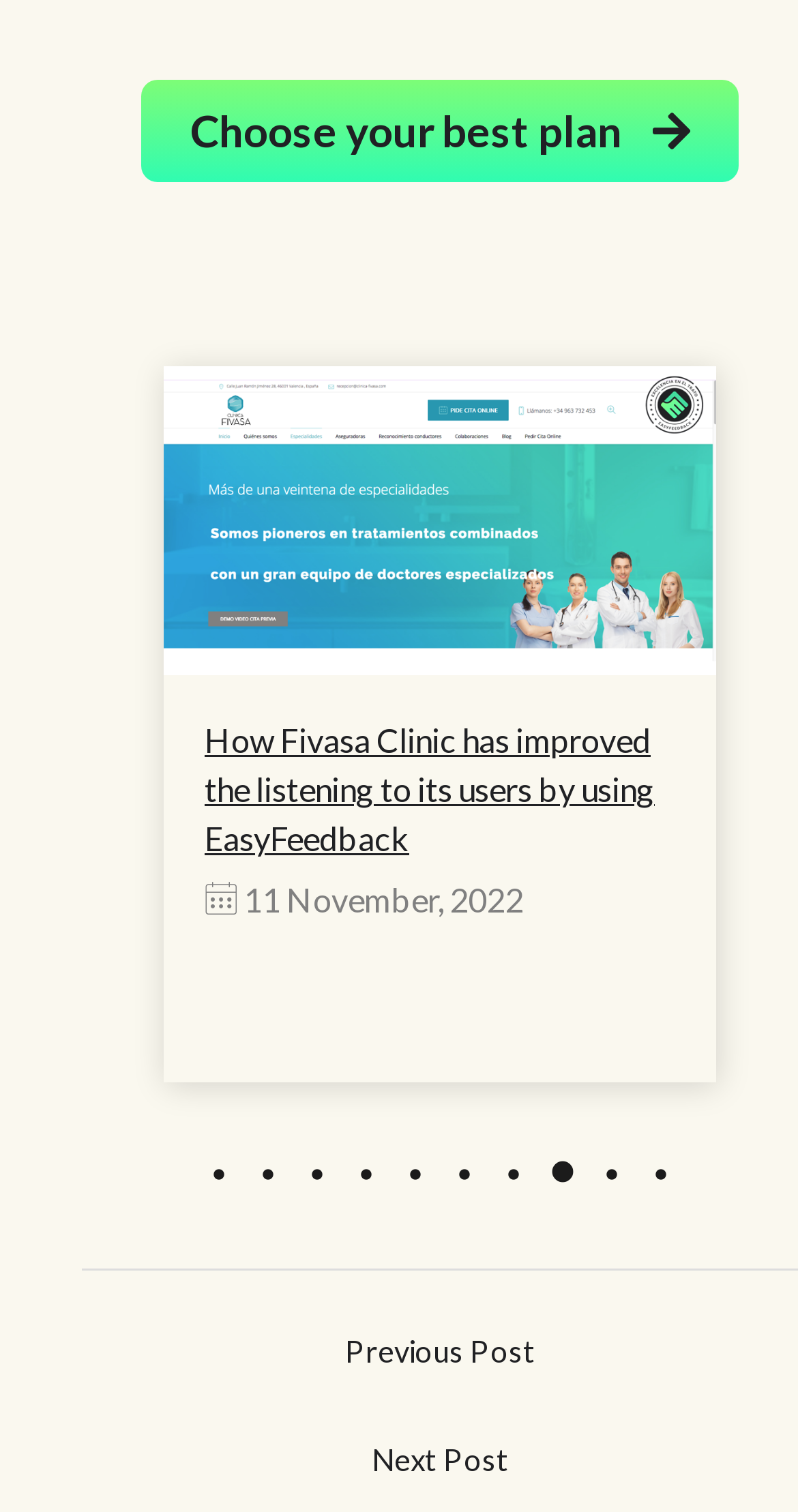How many links are available in the post navigation section?
Using the image, give a concise answer in the form of a single word or short phrase.

2